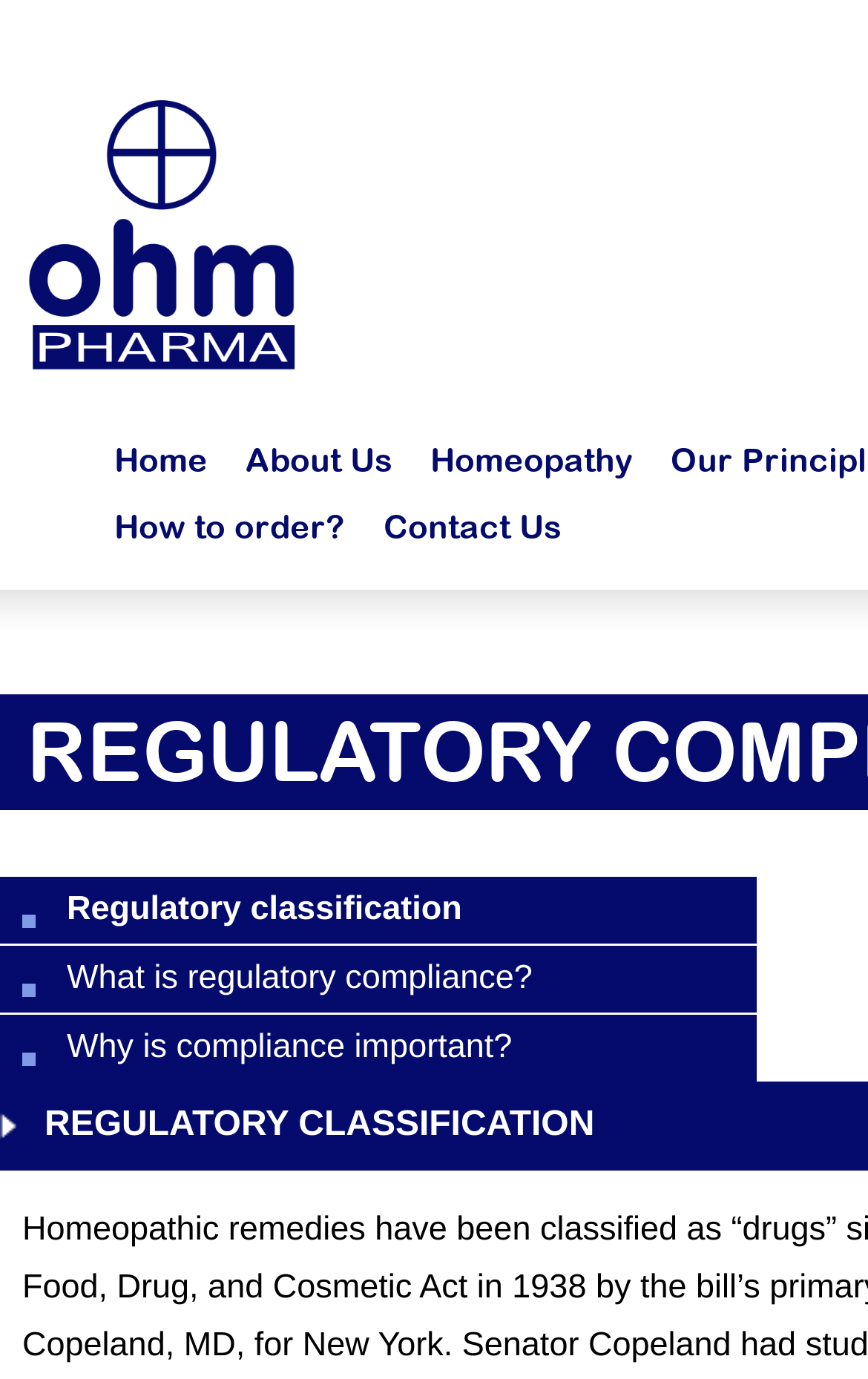How many links are there on the top navigation bar?
Based on the image, give a concise answer in the form of a single word or short phrase.

5